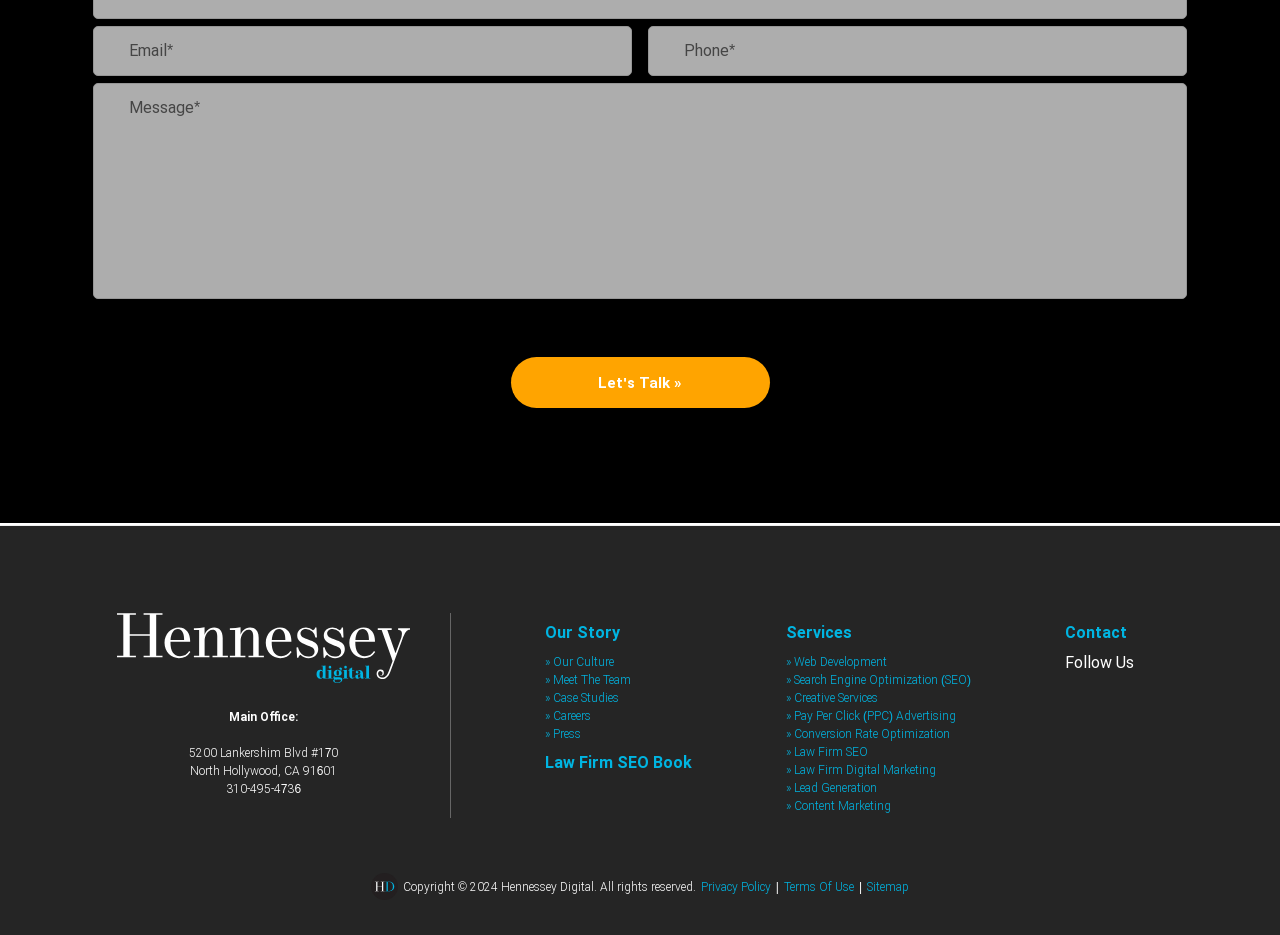Please predict the bounding box coordinates (top-left x, top-left y, bottom-right x, bottom-right y) for the UI element in the screenshot that fits the description: » Web Development

[0.614, 0.7, 0.693, 0.715]